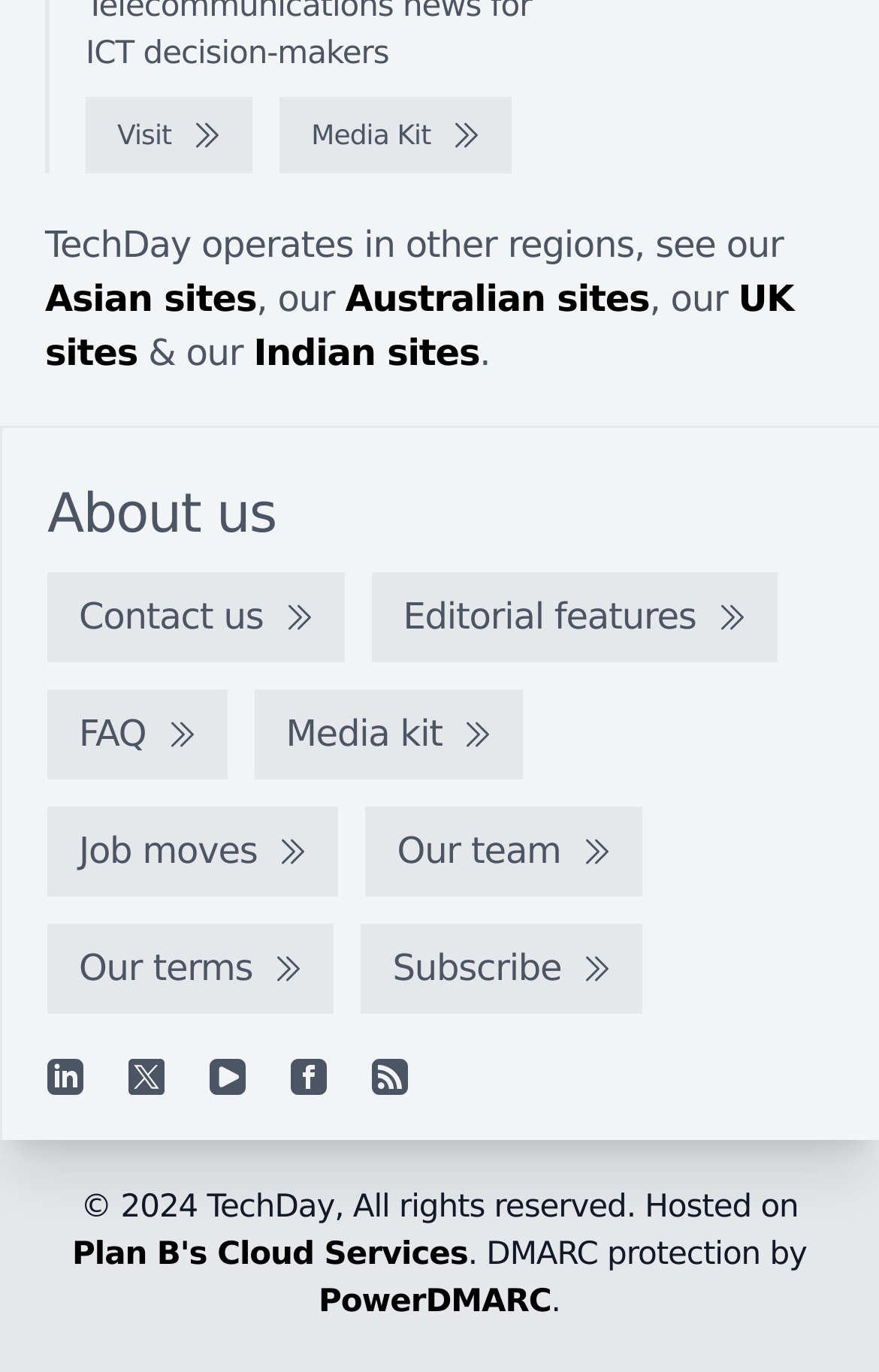Please identify the bounding box coordinates of the region to click in order to complete the task: "Subscribe to TechDay". The coordinates must be four float numbers between 0 and 1, specified as [left, top, right, bottom].

[0.411, 0.673, 0.731, 0.739]